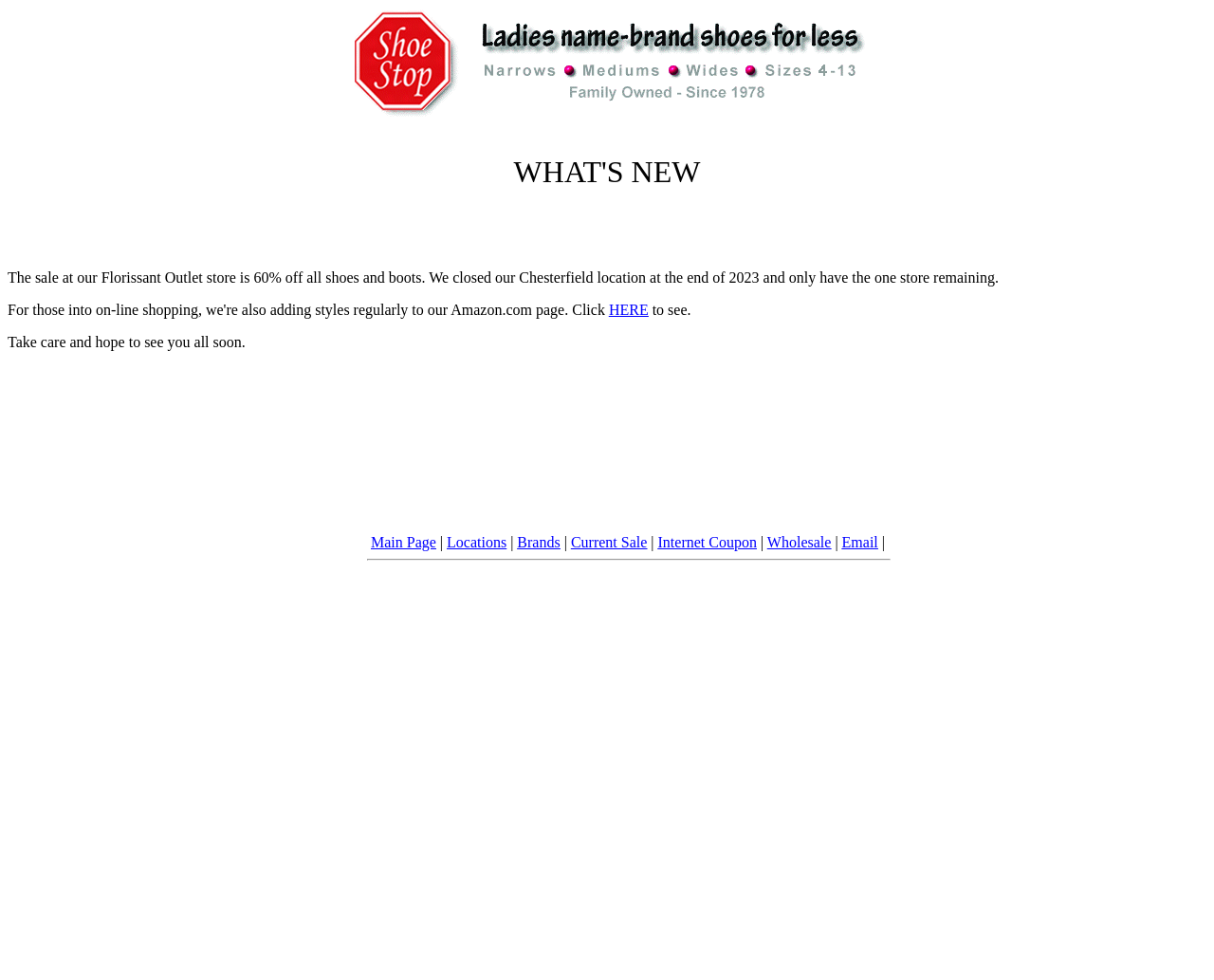Find the bounding box coordinates of the clickable region needed to perform the following instruction: "go to Locations". The coordinates should be provided as four float numbers between 0 and 1, i.e., [left, top, right, bottom].

[0.368, 0.545, 0.417, 0.561]